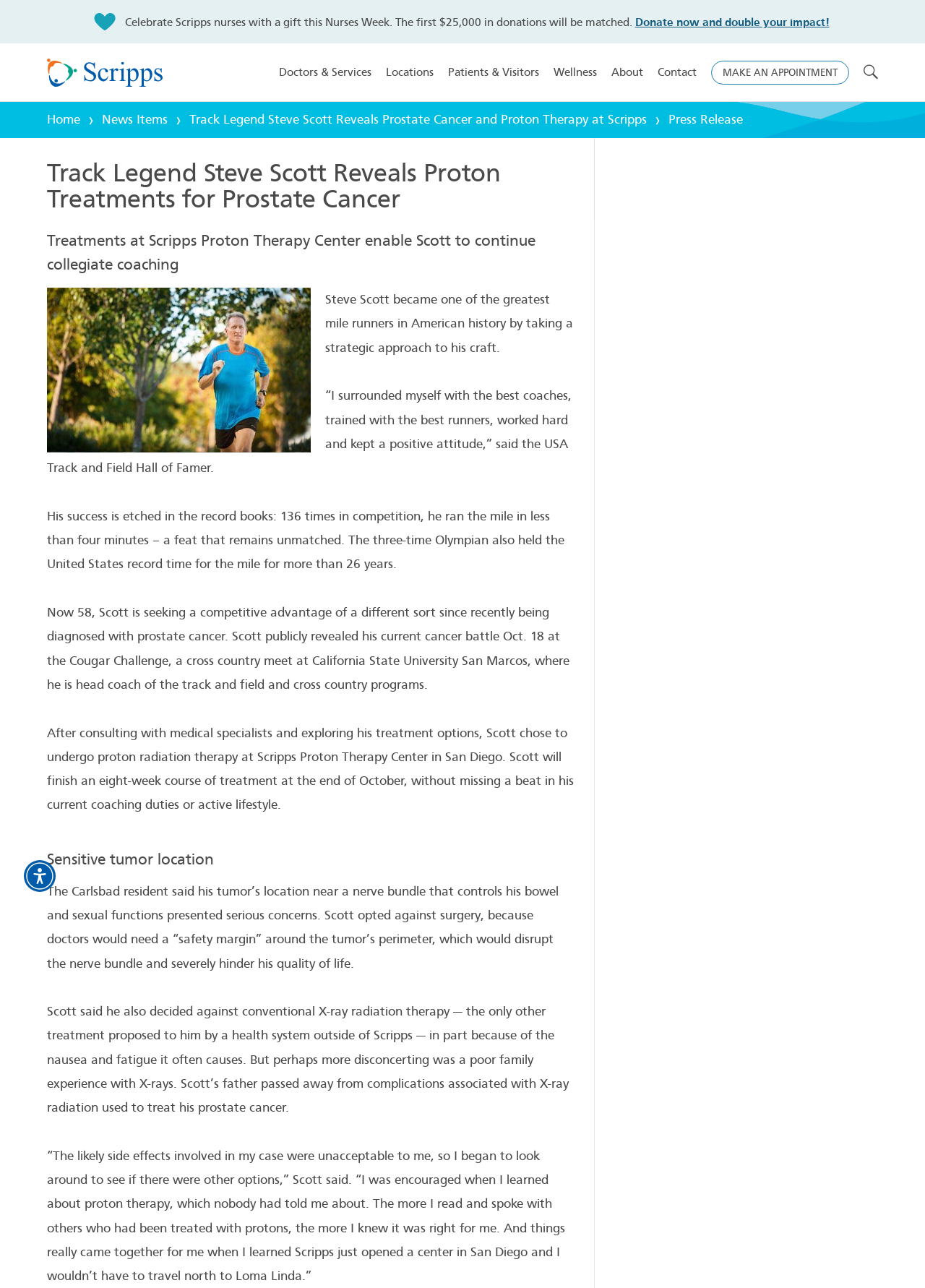Using details from the image, please answer the following question comprehensively:
What is the name of the track legend who revealed he's undergoing proton treatments for prostate cancer?

The webpage is about a press release regarding a track legend who revealed he's undergoing proton treatments for prostate cancer. The track legend's name is mentioned in the heading 'Track Legend Steve Scott Reveals Proton Treatments for Prostate Cancer'.